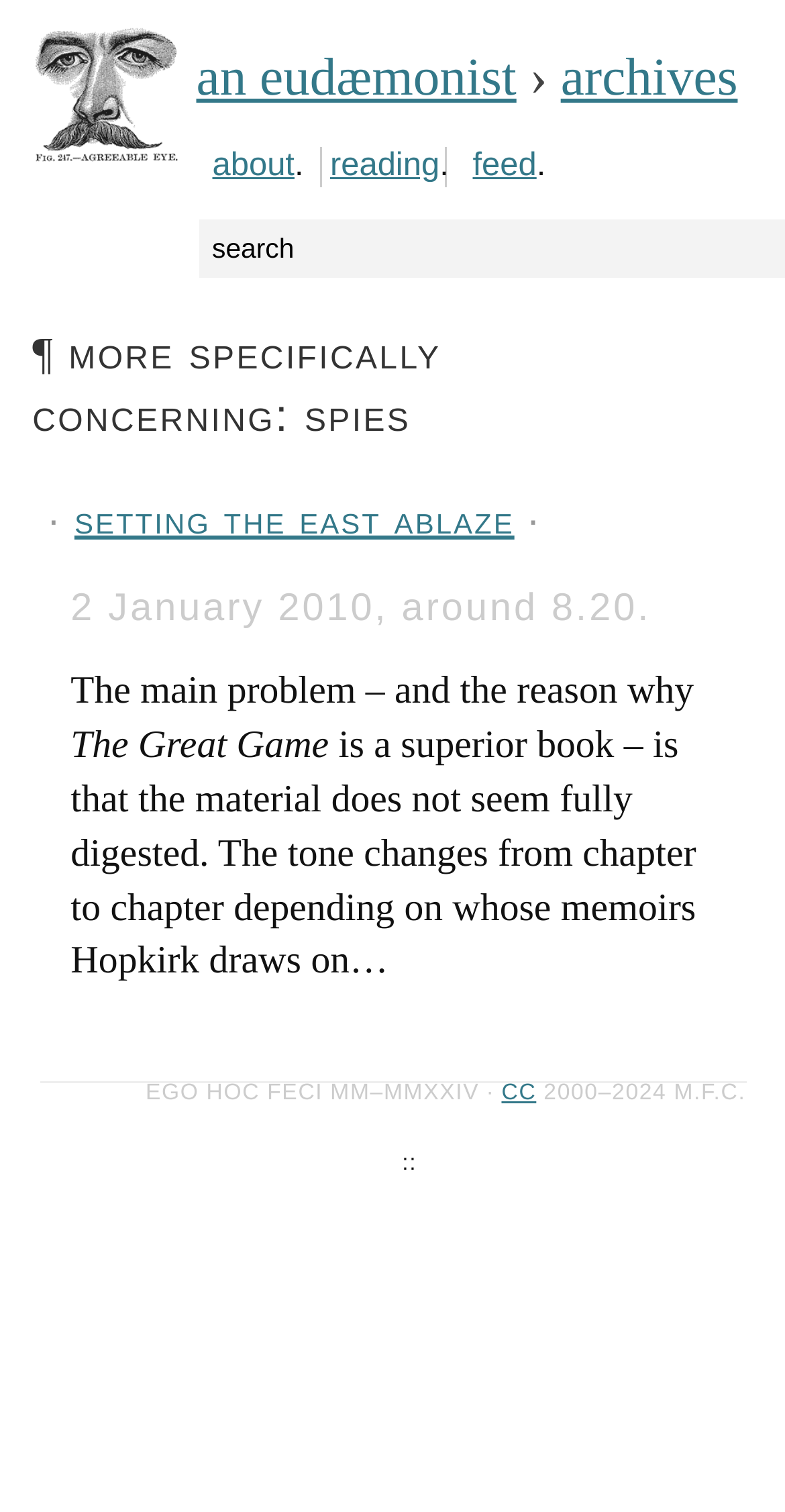Write an elaborate caption that captures the essence of the webpage.

The webpage appears to be a personal blog or journal, with a focus on writing and literature. At the top left of the page, there is a heading that reads "an eudæmonist › archives", with two links underneath: "an eudæmonist" and "archives". 

Below the heading, there are several links arranged horizontally, including "about", "reading", and "feed". These links are positioned near the top of the page, with a search box to the right of them.

The main content of the page is an article, which takes up most of the page's vertical space. The article's title is "setting the east ablaze", and it is followed by a date and time stamp, "2 January 2010, around 8.20.". The article's text is divided into several paragraphs, with the main topic appearing to be a book review of "The Great Game". 

At the bottom of the page, there is a footer section with several lines of text, including "EGO HOC FECI MM–MMXXIV ·", a link to "CC", and the text "2000–2024 M.F.C.". There is also a small image at the top right of the page, titled "The agreeable eye".